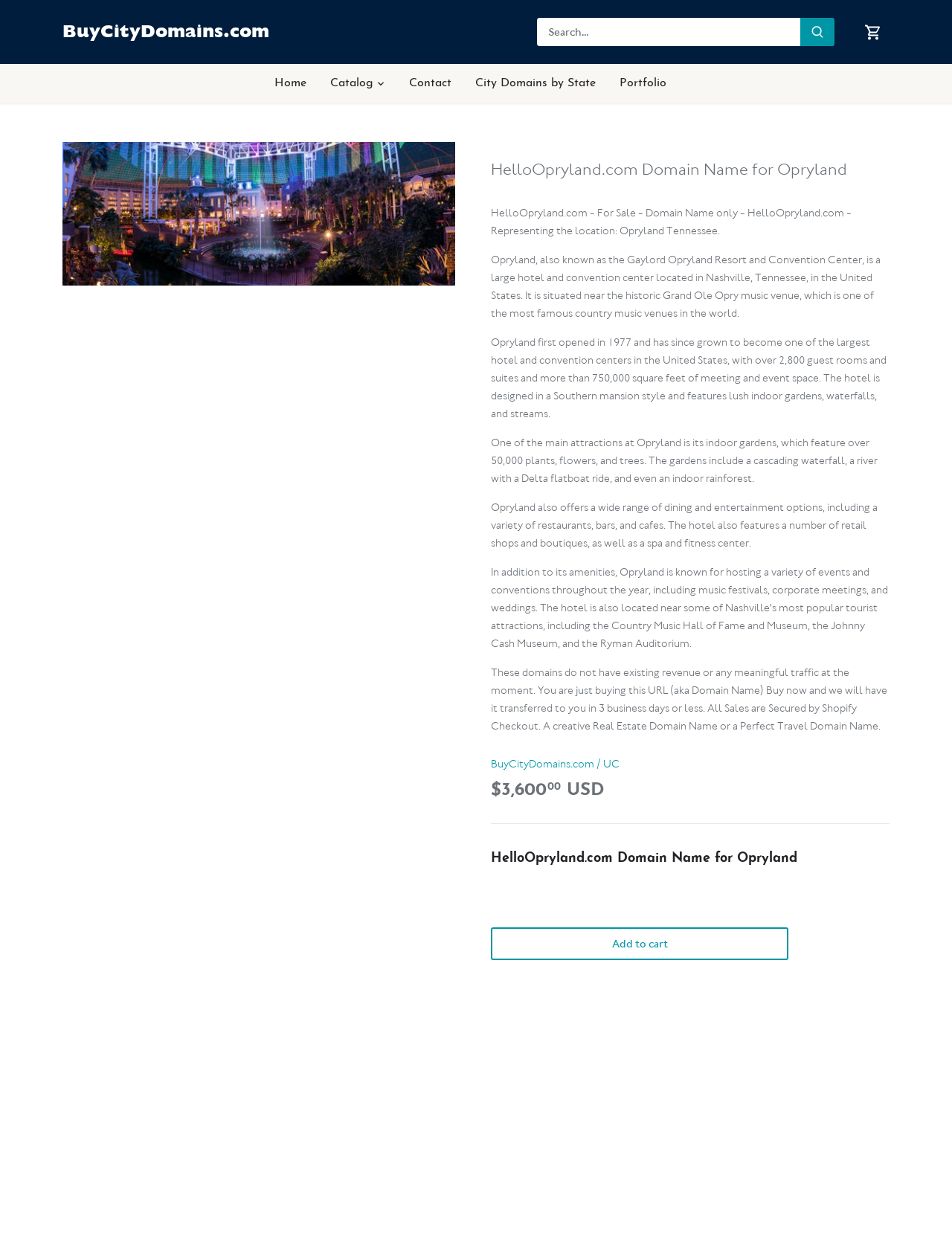What type of domain name is HelloOpryland.com suitable for?
Using the image as a reference, answer the question in detail.

I found the answer by reading the StaticText element with the text 'A creative Real Estate Domain Name or a Perfect Travel Domain Name.' This text suggests that HelloOpryland.com is suitable for either a Real Estate or Travel website.